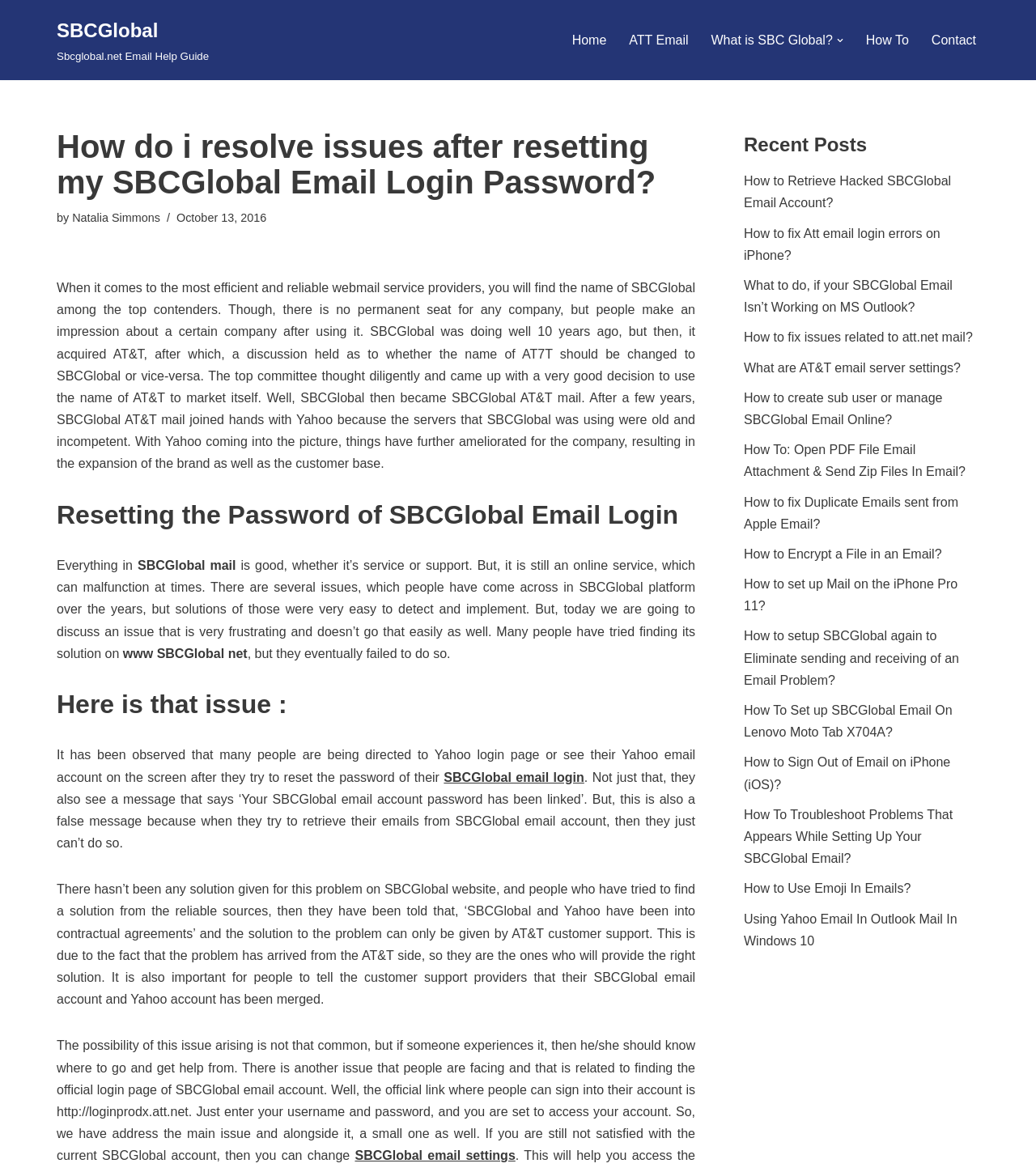Reply to the question with a single word or phrase:
What is the official link to sign into SBCGlobal email account?

http://loginprodx.att.net